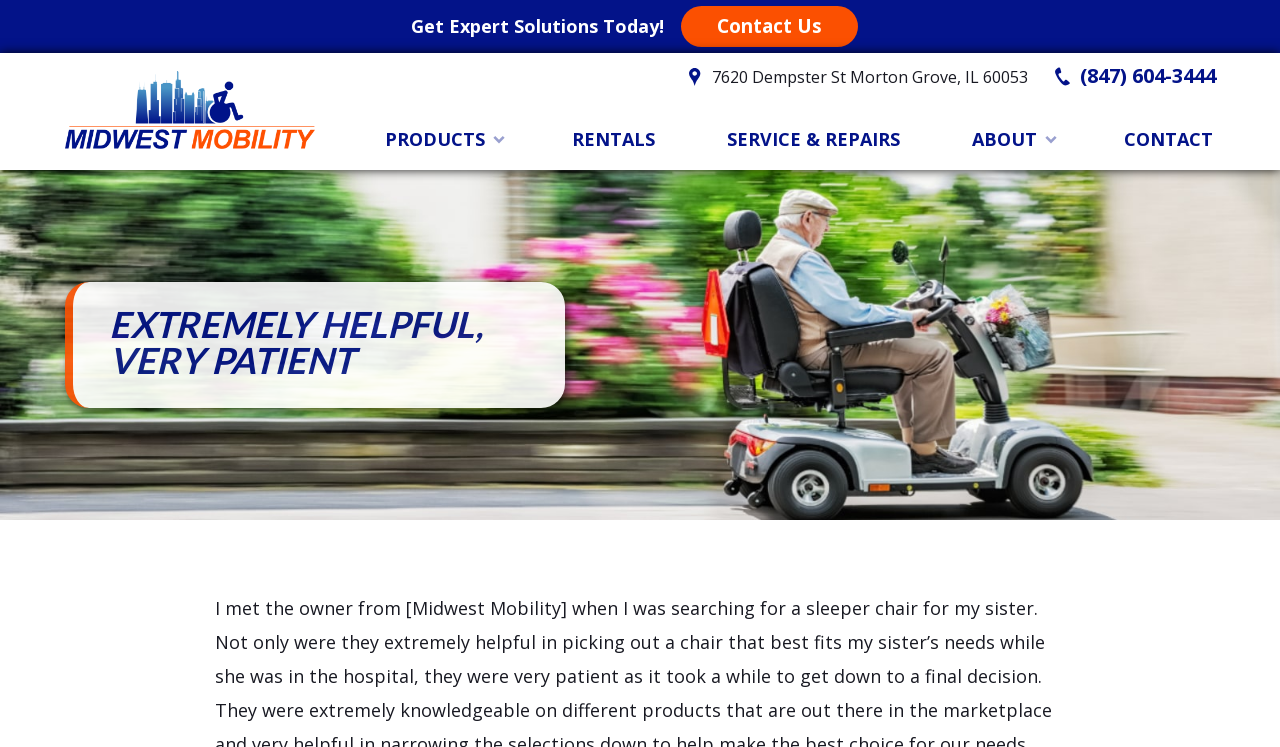Point out the bounding box coordinates of the section to click in order to follow this instruction: "Navigate to CONTACT".

[0.863, 0.162, 0.963, 0.21]